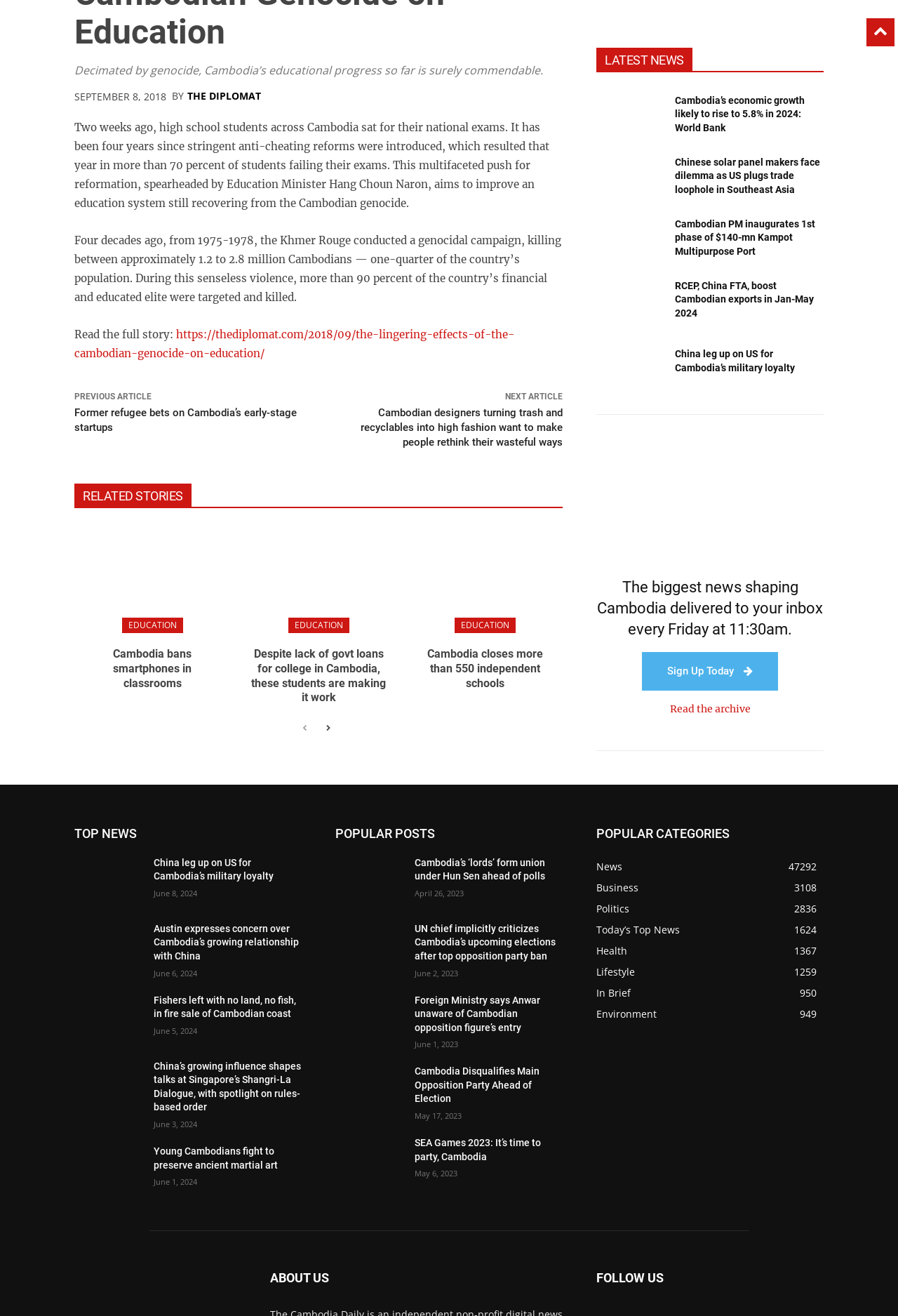Find the bounding box coordinates for the area that must be clicked to perform this action: "Visit www.gaybelgium.be".

None